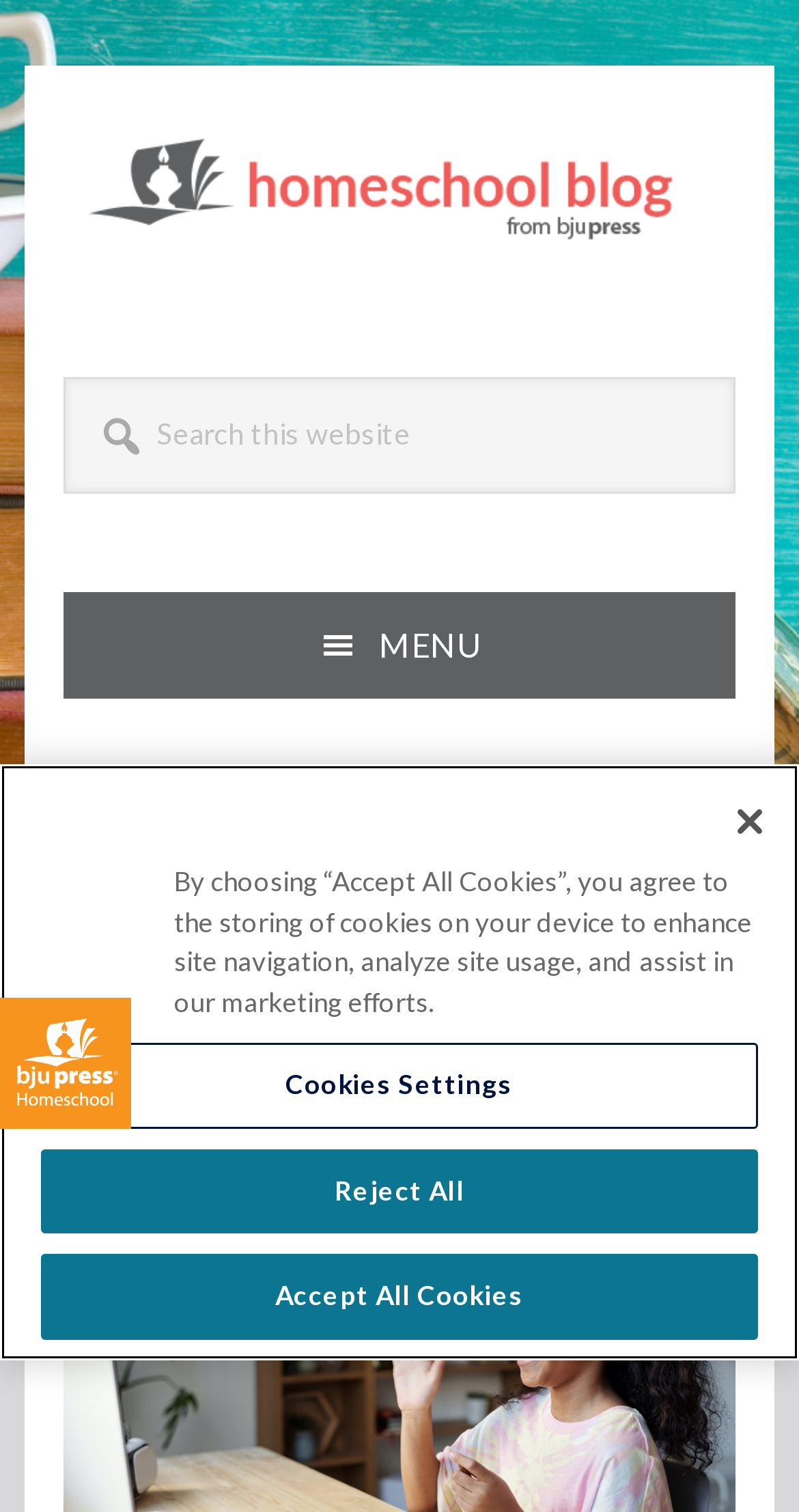Describe the webpage meticulously, covering all significant aspects.

The webpage is about 21st century homeschooling, with a focus on creating a modern and flexible learning experience. At the top left corner, there are three links to skip to primary navigation, main content, and footer. Next to these links, there is a prominent link to the BJU Press Blog, which takes up most of the top section of the page.

Below the BJU Press Blog link, there is a search bar with a placeholder text "Search this website" and a search button with the text "SEARCH". On the right side of the search bar, there is a button with a menu icon.

The main content of the page is a blog post titled "21st Century Skills and 21st Century Homeschooling (Part 3)". The post has a publication date of September 29, 2020, and is written by Jenna. There are social media sharing links below the post title, including Facebook, Twitter, Pinterest, and Email, each with a corresponding icon.

At the bottom of the page, there is a cookie banner with a company logo and a message about cookies and privacy. The banner has three buttons: "Cookies Settings", "Reject All", and "Accept All Cookies". There is also a "Close" button to dismiss the banner.